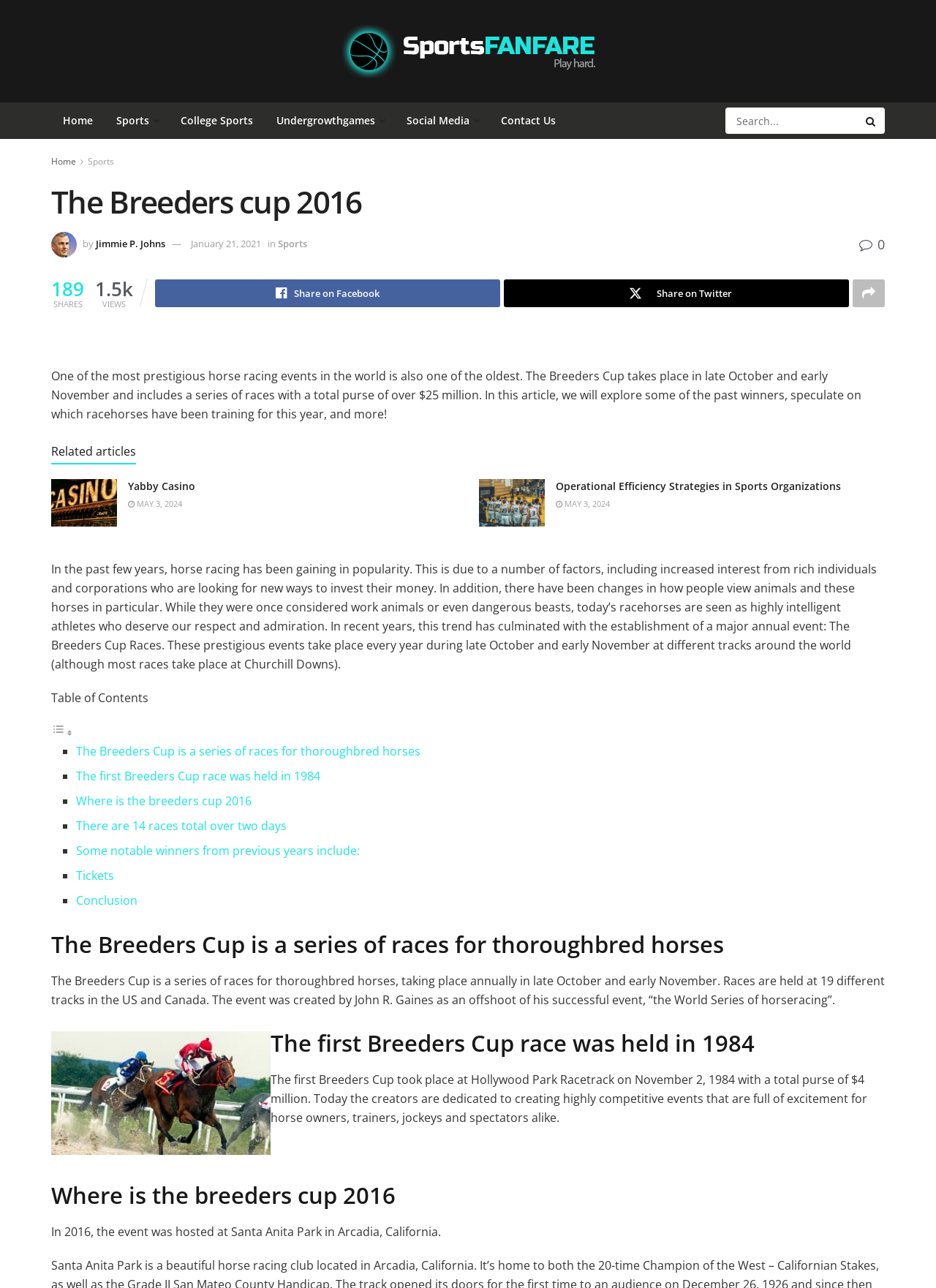What is the Breeders Cup?
Analyze the screenshot and provide a detailed answer to the question.

Based on the webpage content, the Breeders Cup is a series of horse races for thoroughbred horses, taking place annually in late October and early November. This information is obtained from the paragraph that starts with 'The Breeders Cup is a series of races for thoroughbred horses...'.